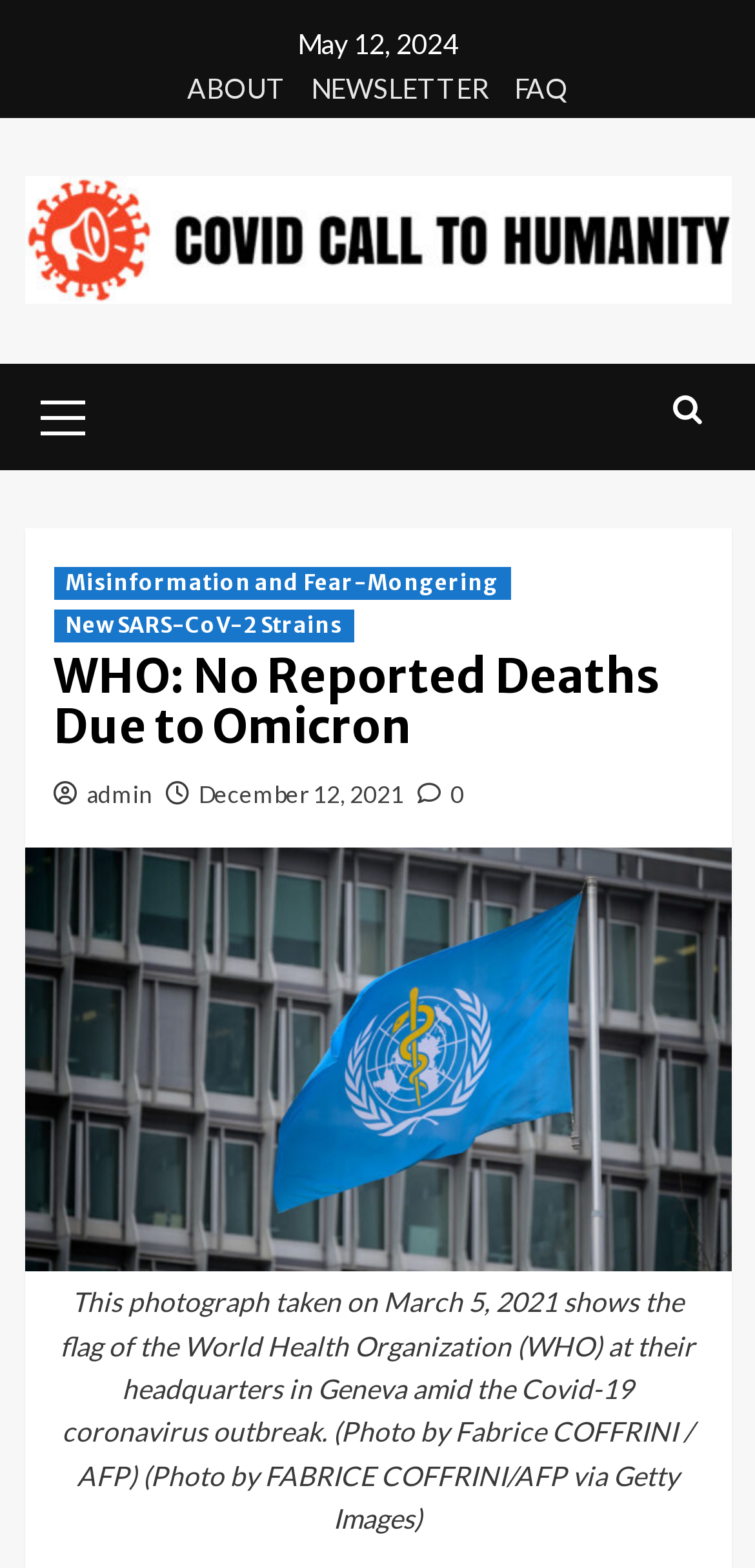Can you find the bounding box coordinates of the area I should click to execute the following instruction: "Click on Covid Call To Humanity"?

[0.032, 0.112, 0.968, 0.193]